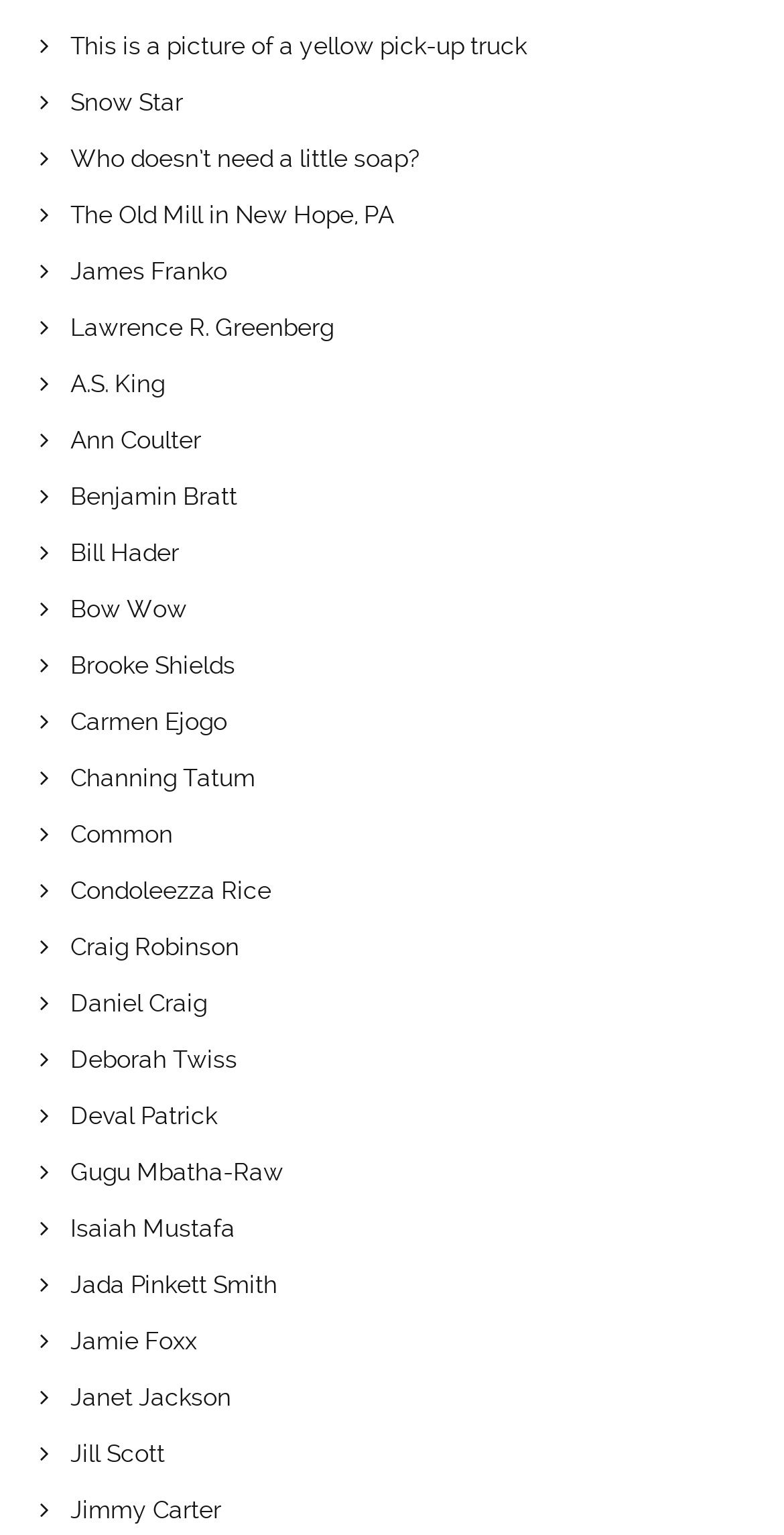Locate the bounding box of the user interface element based on this description: "Jada Pinkett Smith".

[0.09, 0.828, 0.354, 0.846]